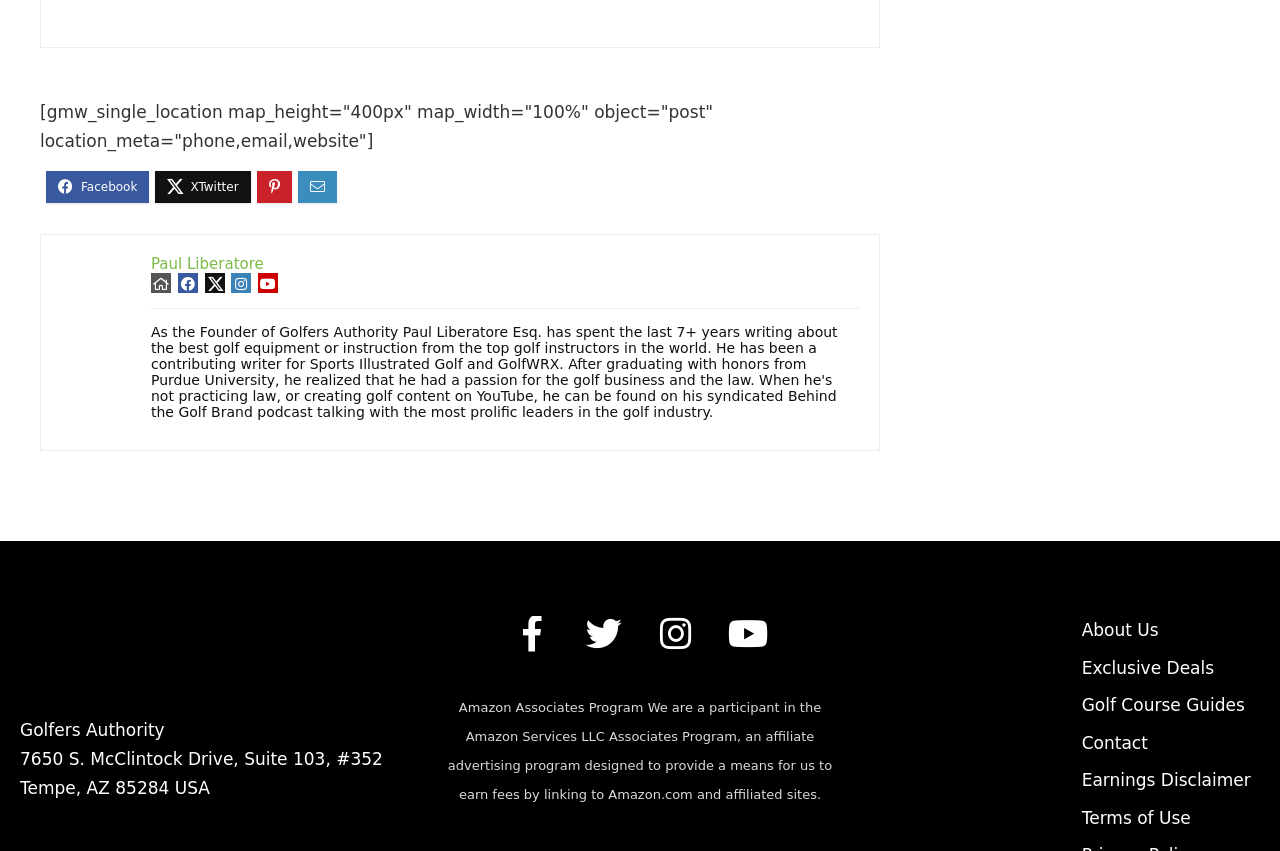Please give a succinct answer using a single word or phrase:
What is the purpose of the Amazon Associates Program?

To earn fees by linking to Amazon.com and affiliated sites